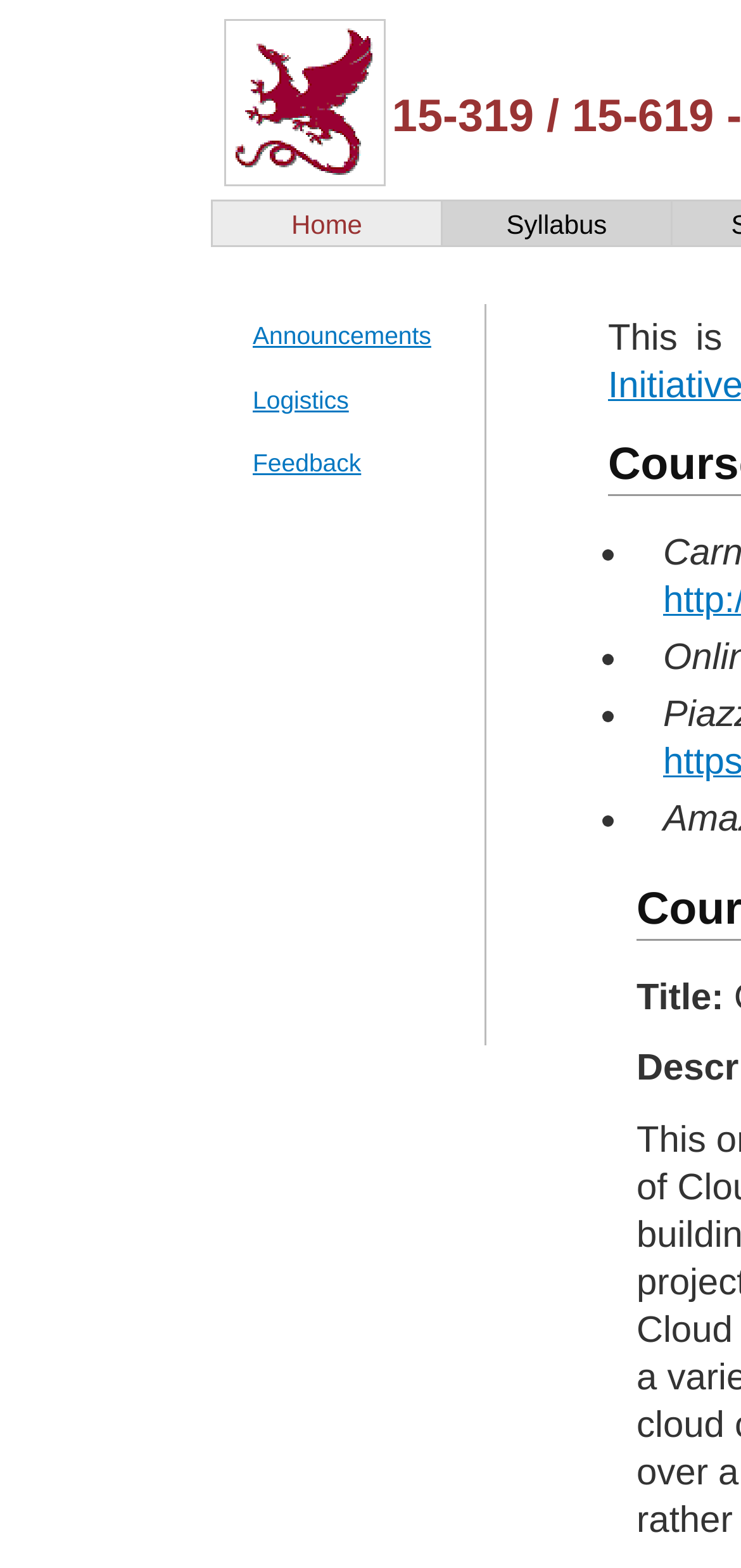How many images are on the page?
Use the information from the screenshot to give a comprehensive response to the question.

I found one image element, 'SCS Logo', which is a child of the LayoutTableCell element. This image is likely the logo of the School of Computer Science at Carnegie Mellon University.